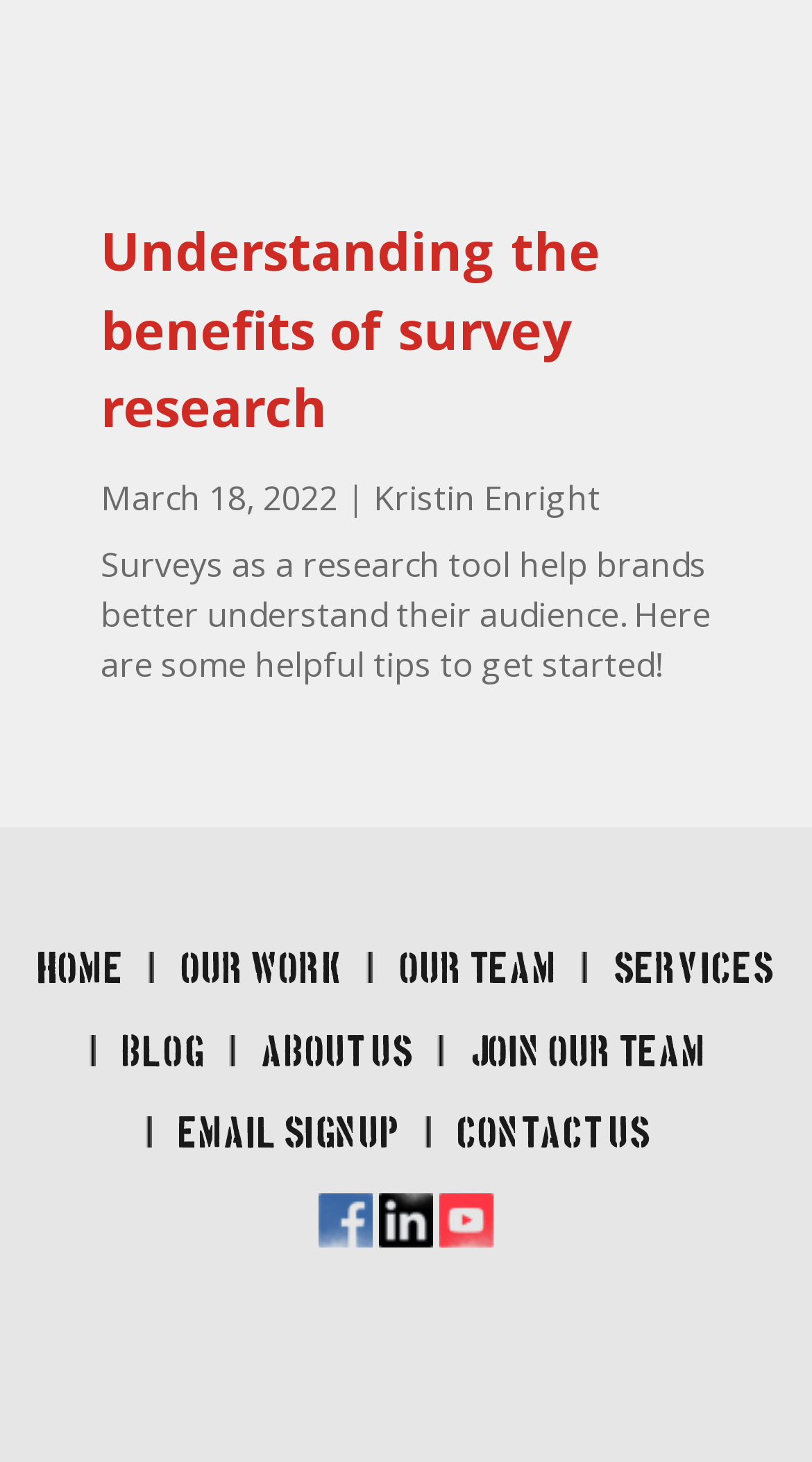How many social media links are present at the bottom of the webpage?
Please respond to the question thoroughly and include all relevant details.

I counted the social media links at the bottom of the webpage and found three links, namely Facebook, LinkedIn, and YouTube.